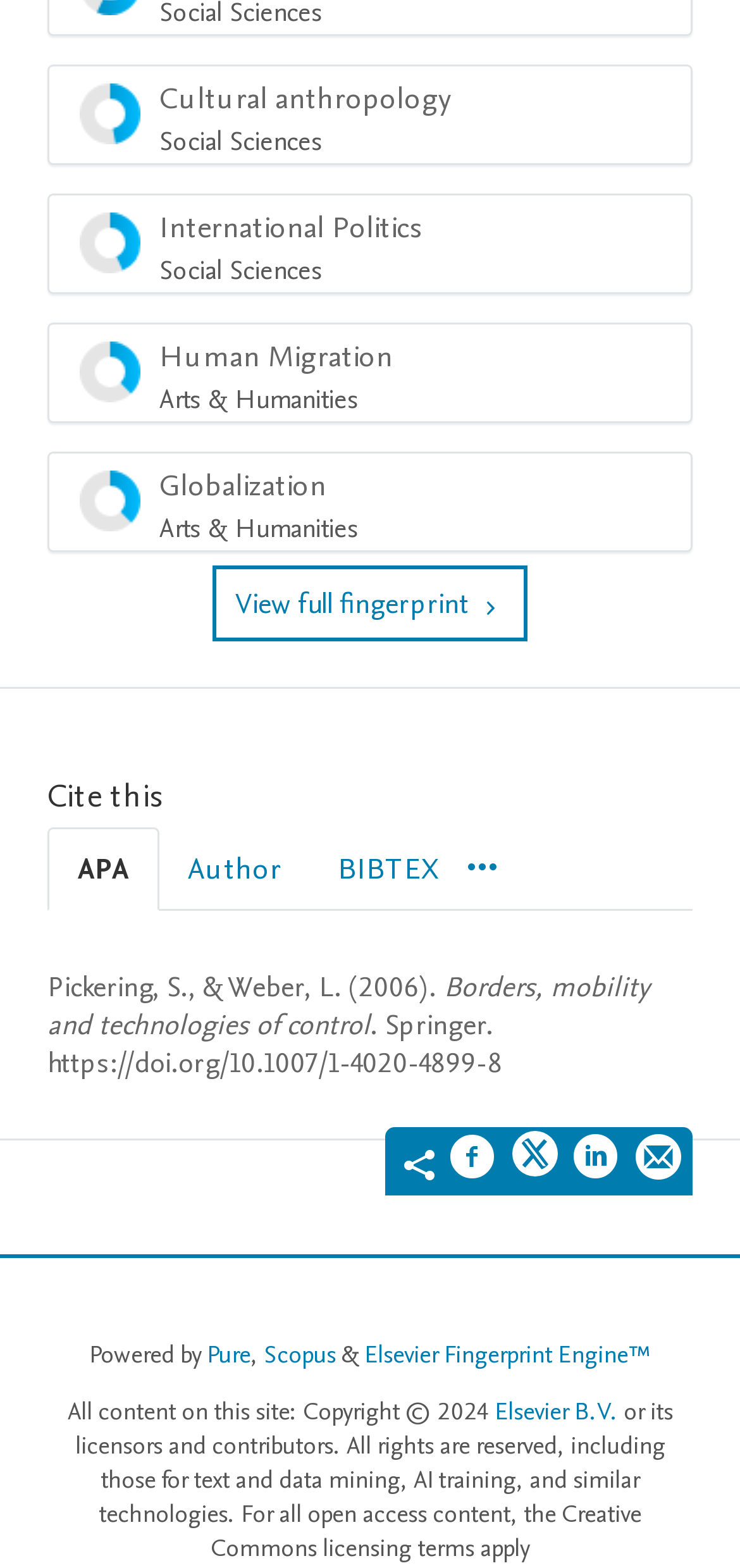Find the bounding box coordinates of the element to click in order to complete the given instruction: "View recent posts."

None